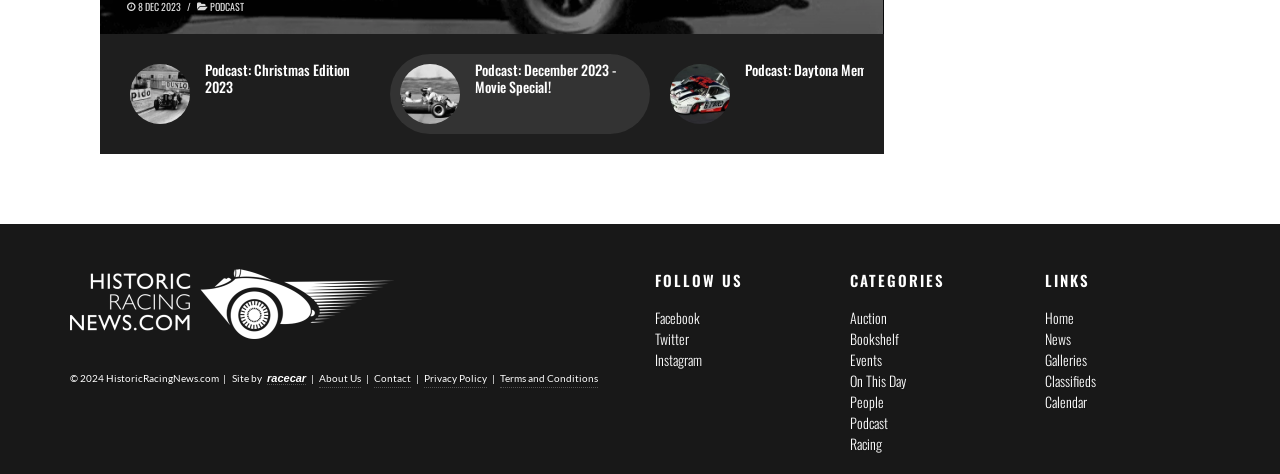Analyze the image and answer the question with as much detail as possible: 
What social media platforms can you follow the website on?

The social media platforms can be found in the heading element 'FOLLOW US' which contains links to Facebook, Twitter, and Instagram.